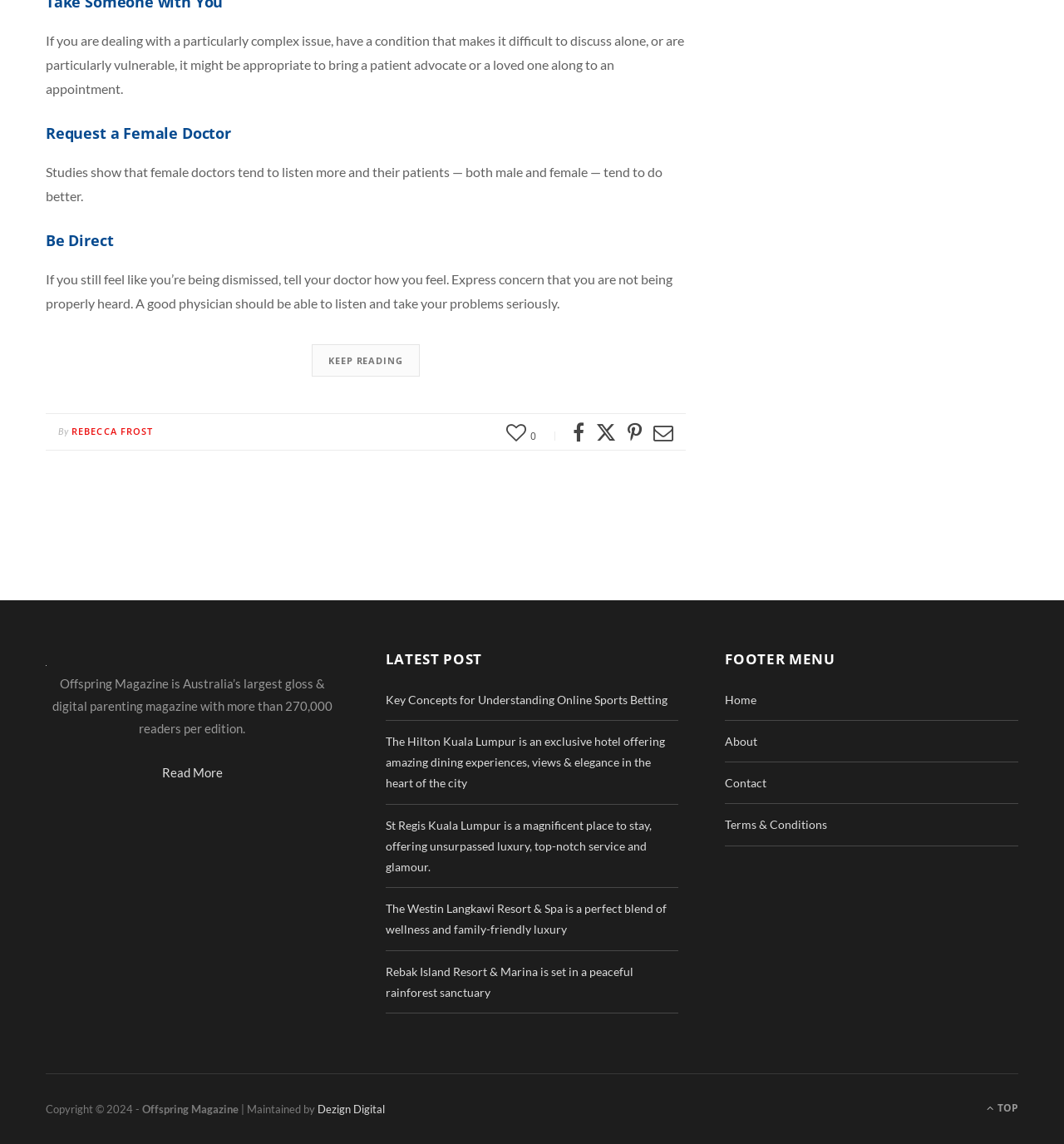What is the topic of the article?
Refer to the image and provide a concise answer in one word or phrase.

Female doctors